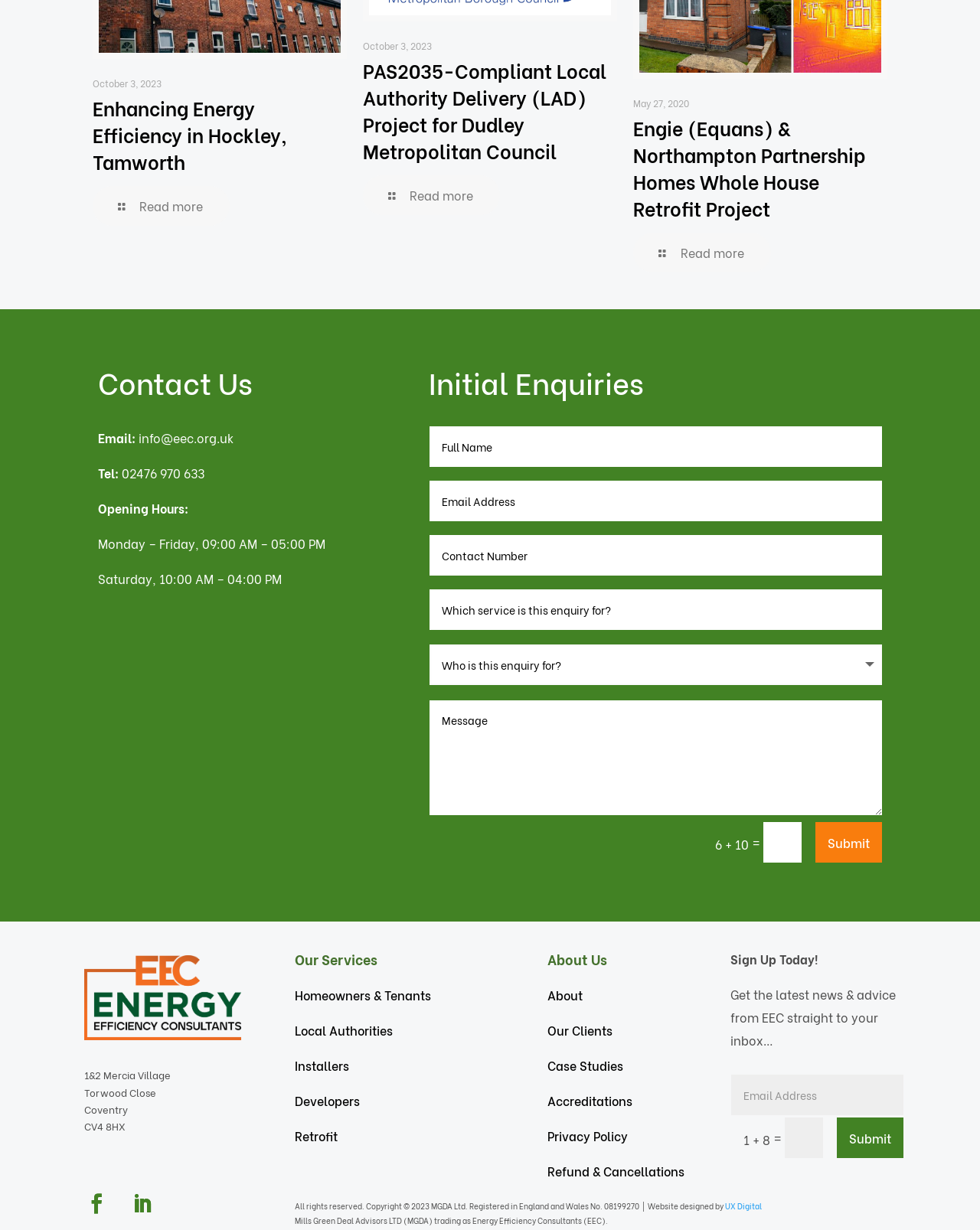Please determine the bounding box coordinates, formatted as (top-left x, top-left y, bottom-right x, bottom-right y), with all values as floating point numbers between 0 and 1. Identify the bounding box of the region described as: Homeowners & Tenants

[0.301, 0.799, 0.44, 0.819]